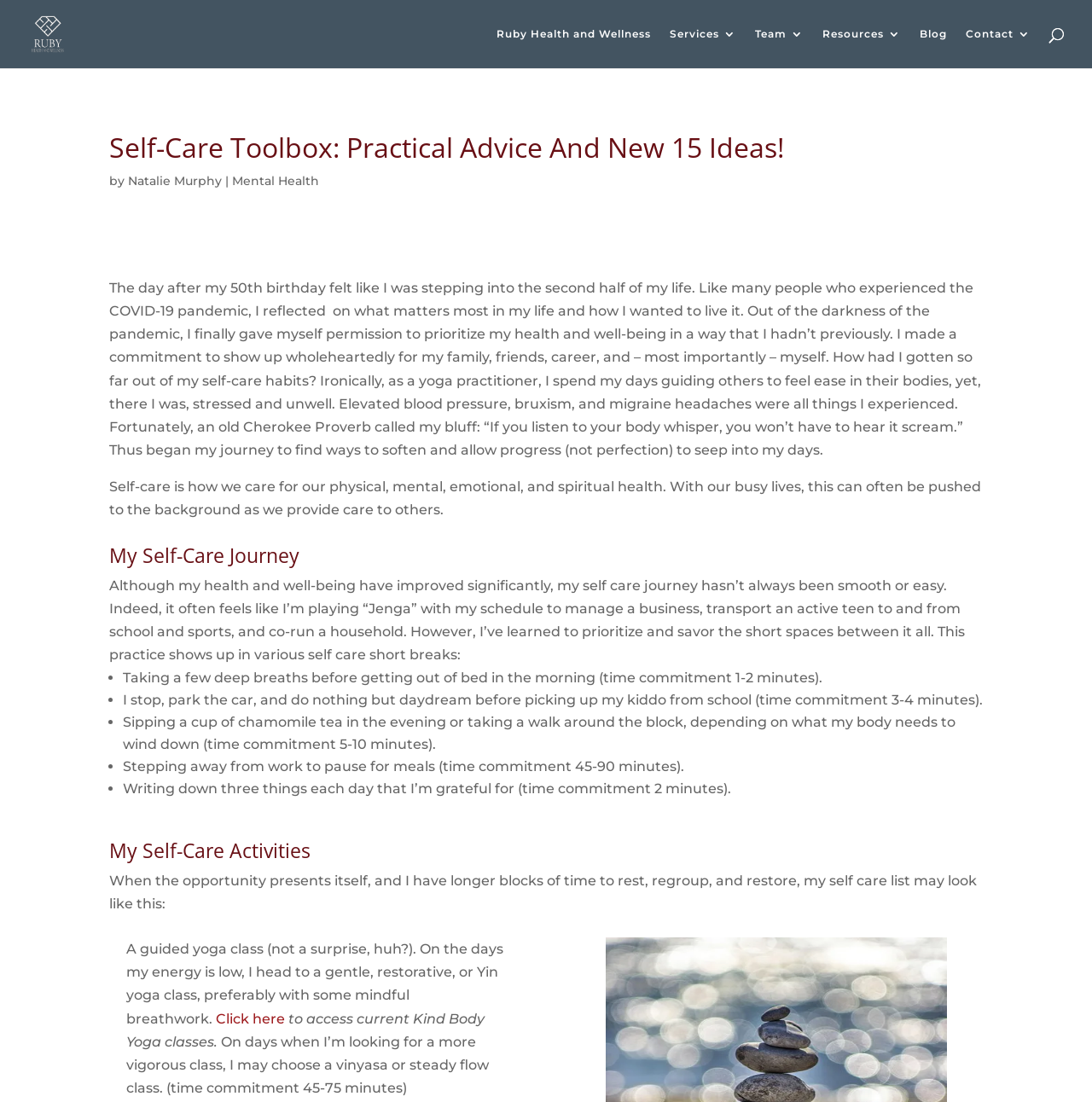Please identify and generate the text content of the webpage's main heading.

Self-Care Toolbox: Practical Advice And New 15 Ideas!